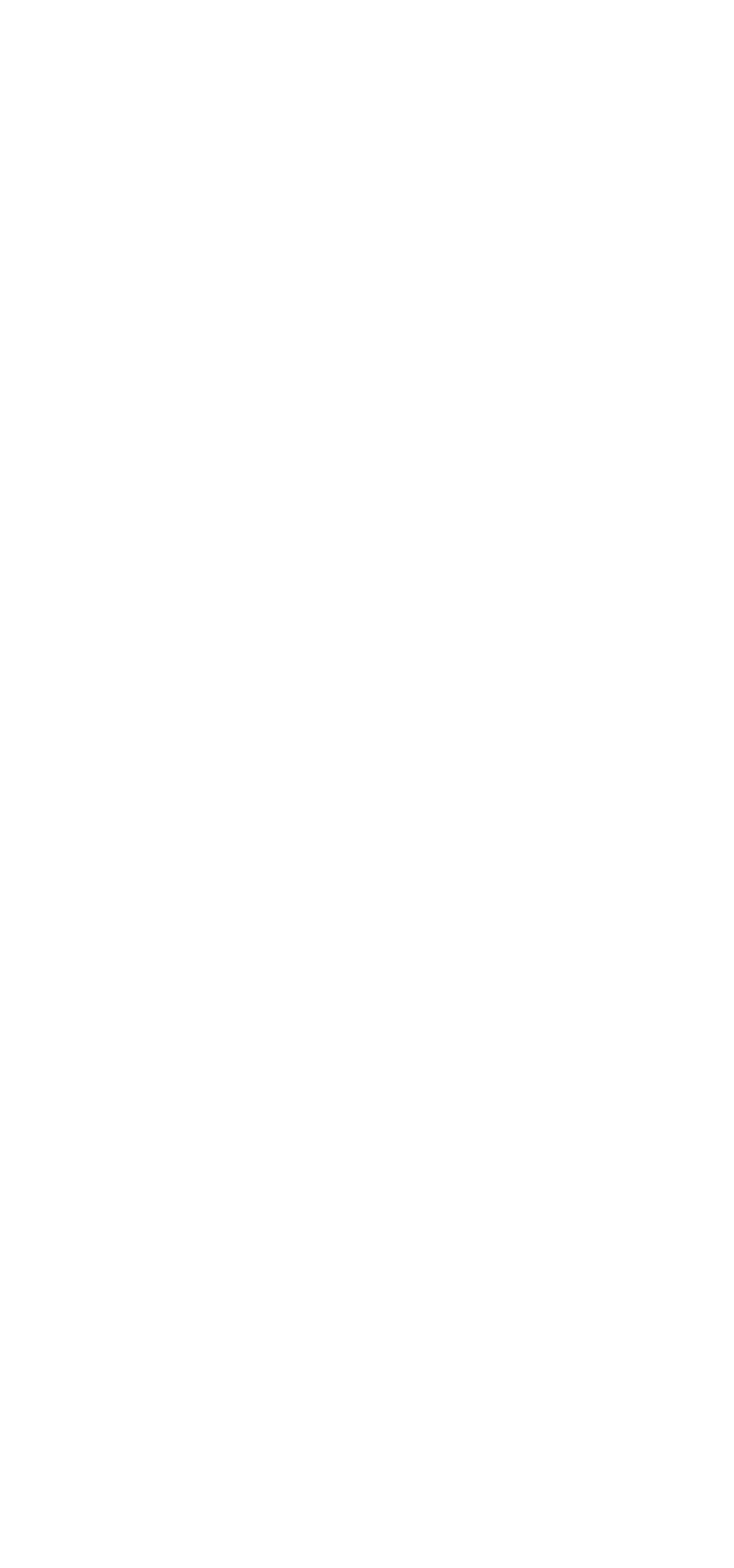How many social media links are there?
Look at the screenshot and respond with a single word or phrase.

6